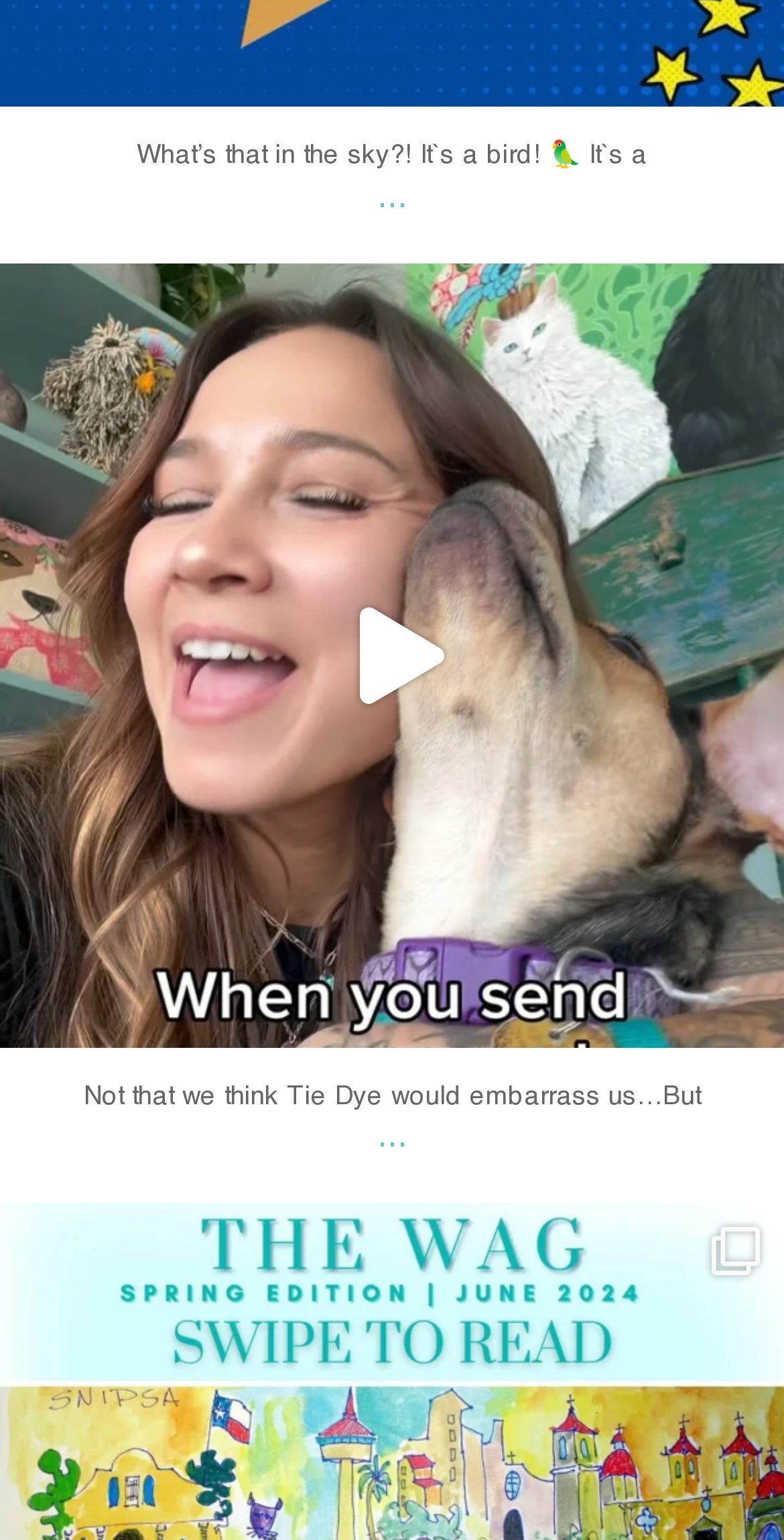What is the text above the 'View' link?
Give a detailed explanation using the information visible in the image.

The 'View' link is located at the top and bottom of the webpage, and above each link, there is a text that says 'What’s that in the sky?! It`s a bird! 🦜 It`s a', indicating that the content being referred to is related to a bird.